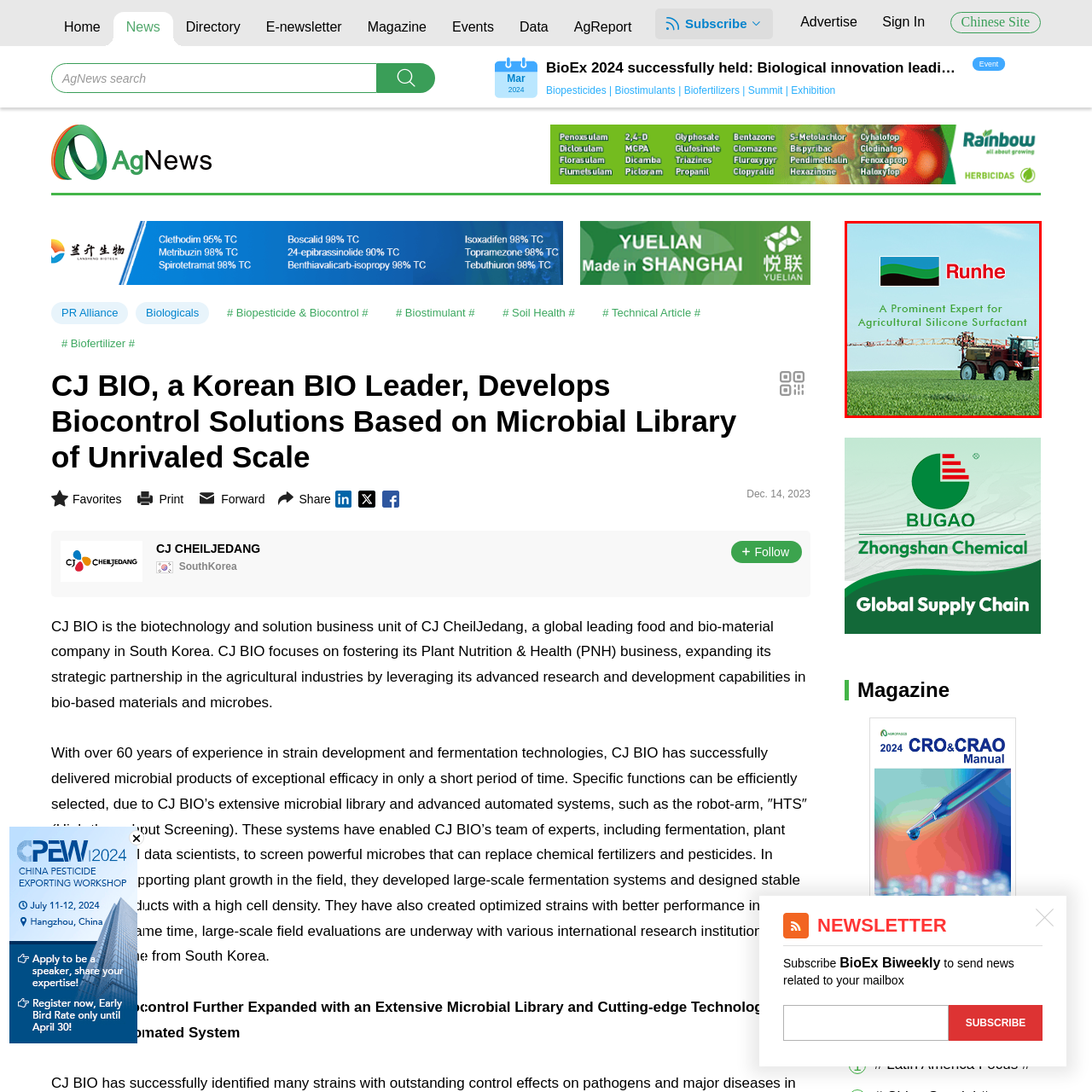What is the company's focus, as indicated by the tagline?
Inspect the image within the red bounding box and respond with a detailed answer, leveraging all visible details.

The tagline 'A Prominent Expert for Agricultural Silicone Surfactant' showcases the company's focus and credibility in the agricultural sector, specifically in agricultural silicone surfactants.